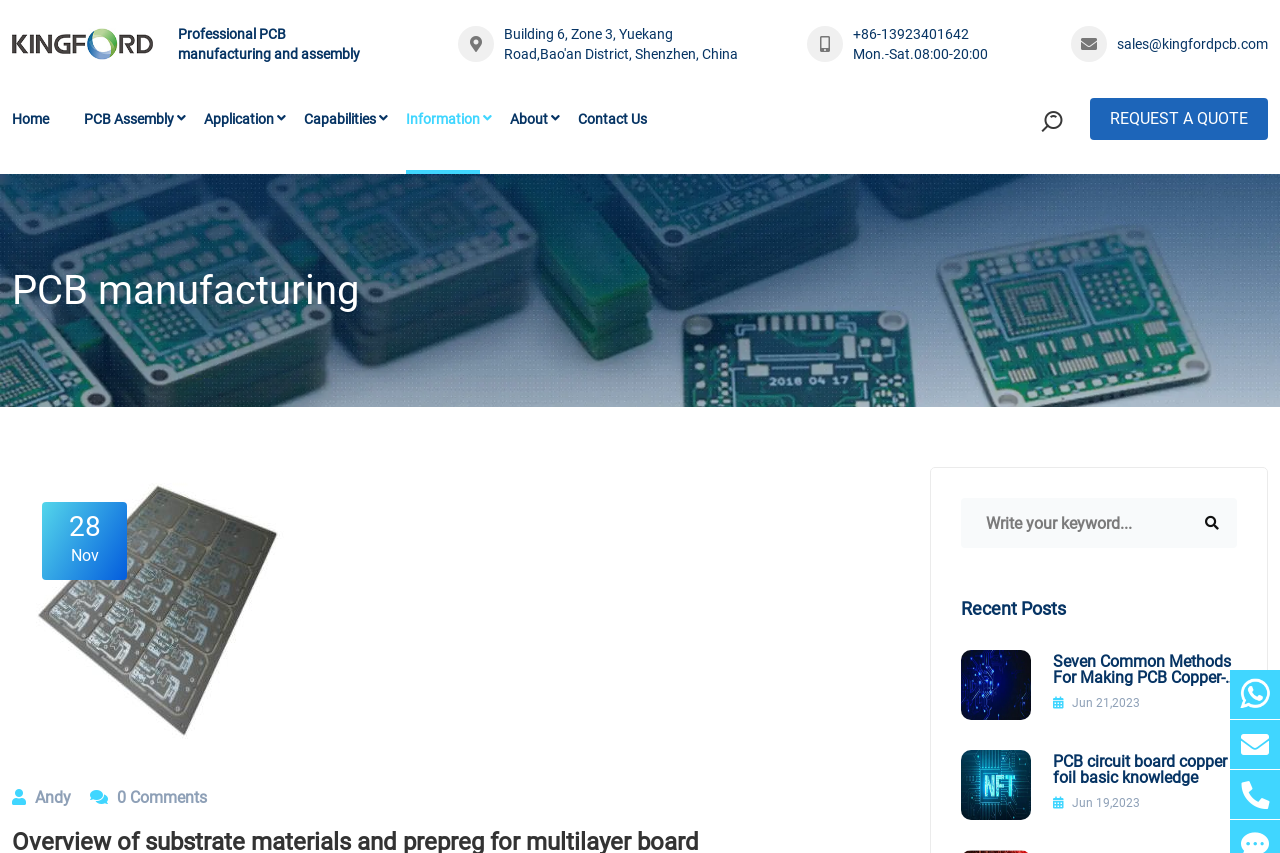What is the topic of the recent posts?
Can you provide a detailed and comprehensive answer to the question?

I found the topic of the recent posts by looking at the recent post titles, such as 'Seven Common Methods For Making PCB Copper-Clad Plates' and 'PCB circuit board copper foil basic knowledge', which are all related to PCB manufacturing.